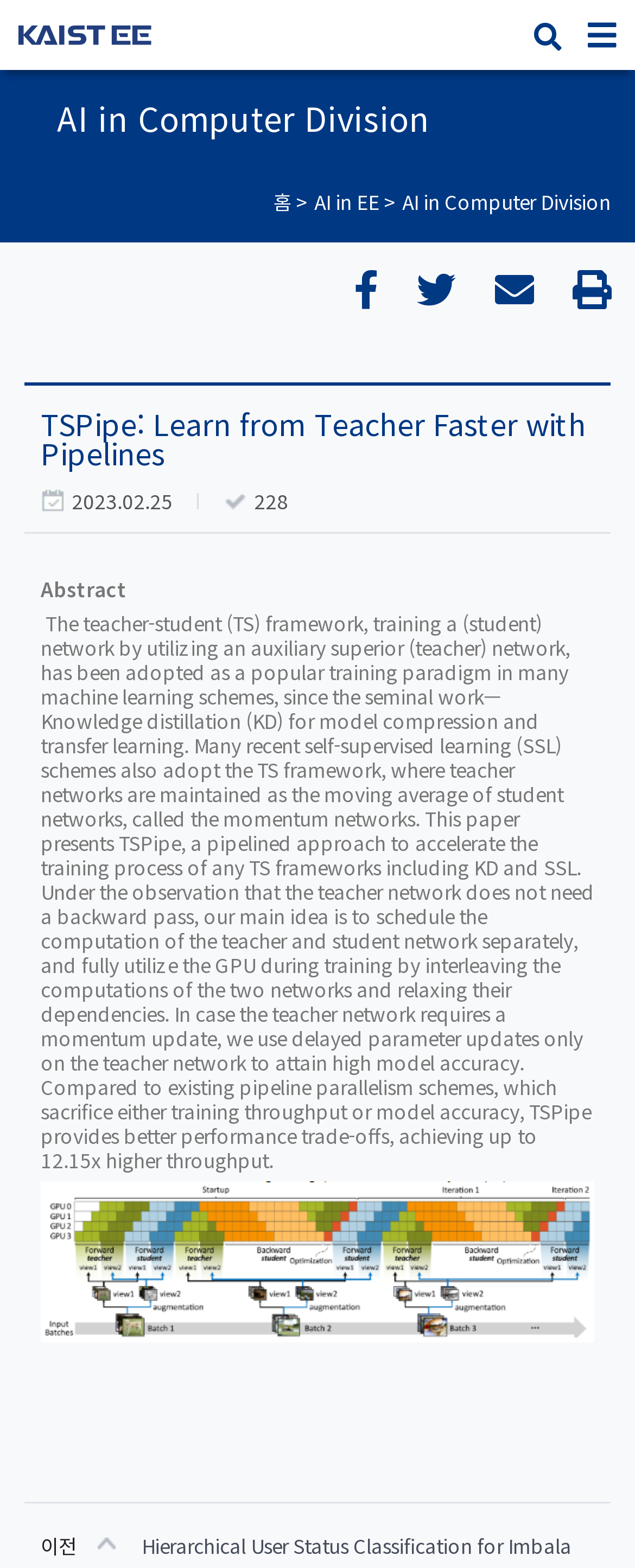Please provide a one-word or phrase answer to the question: 
How many links are there in the top navigation bar?

4